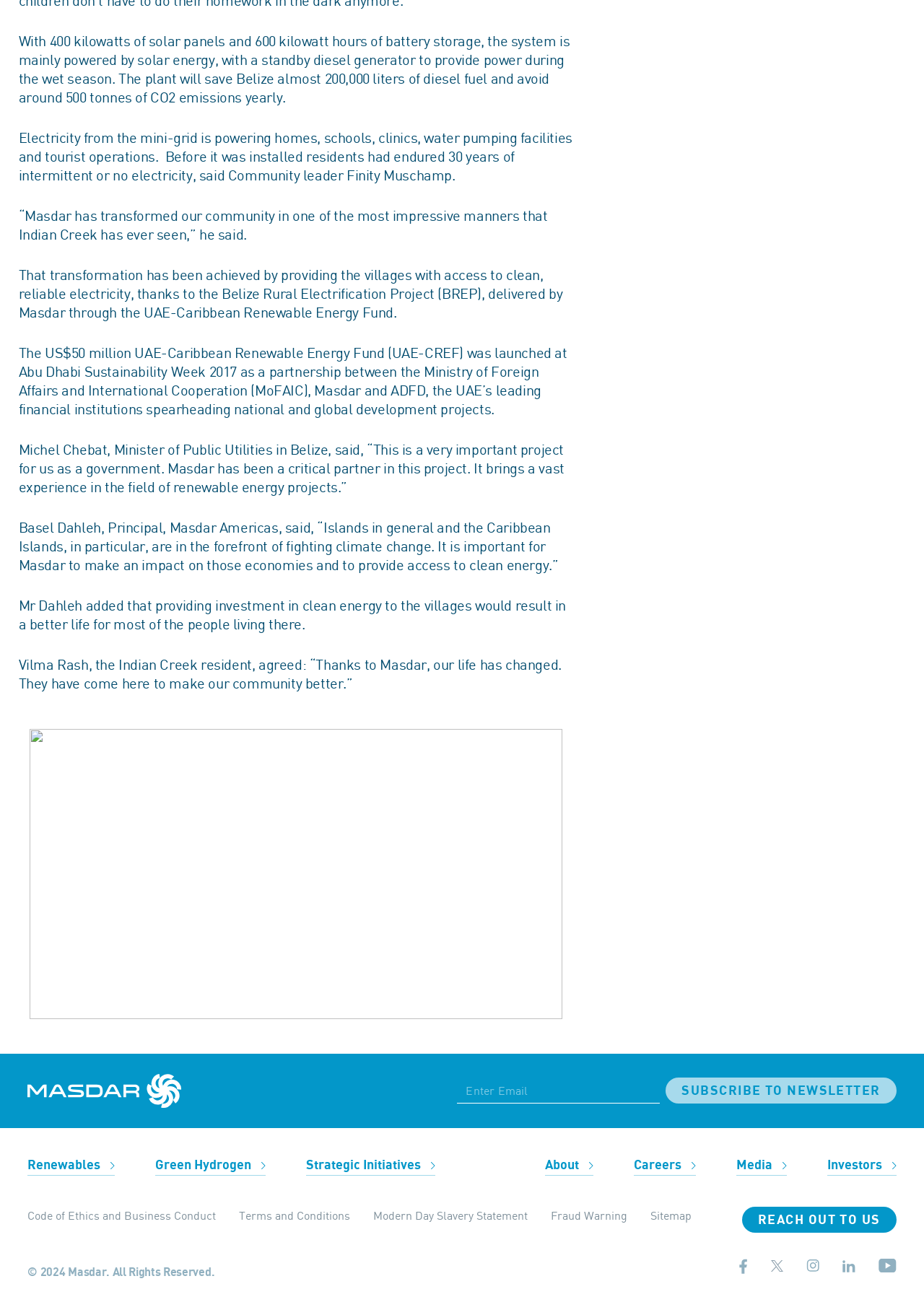What is the name of the fund launched at Abu Dhabi Sustainability Week 2017?
Look at the screenshot and give a one-word or phrase answer.

UAE-Caribbean Renewable Energy Fund